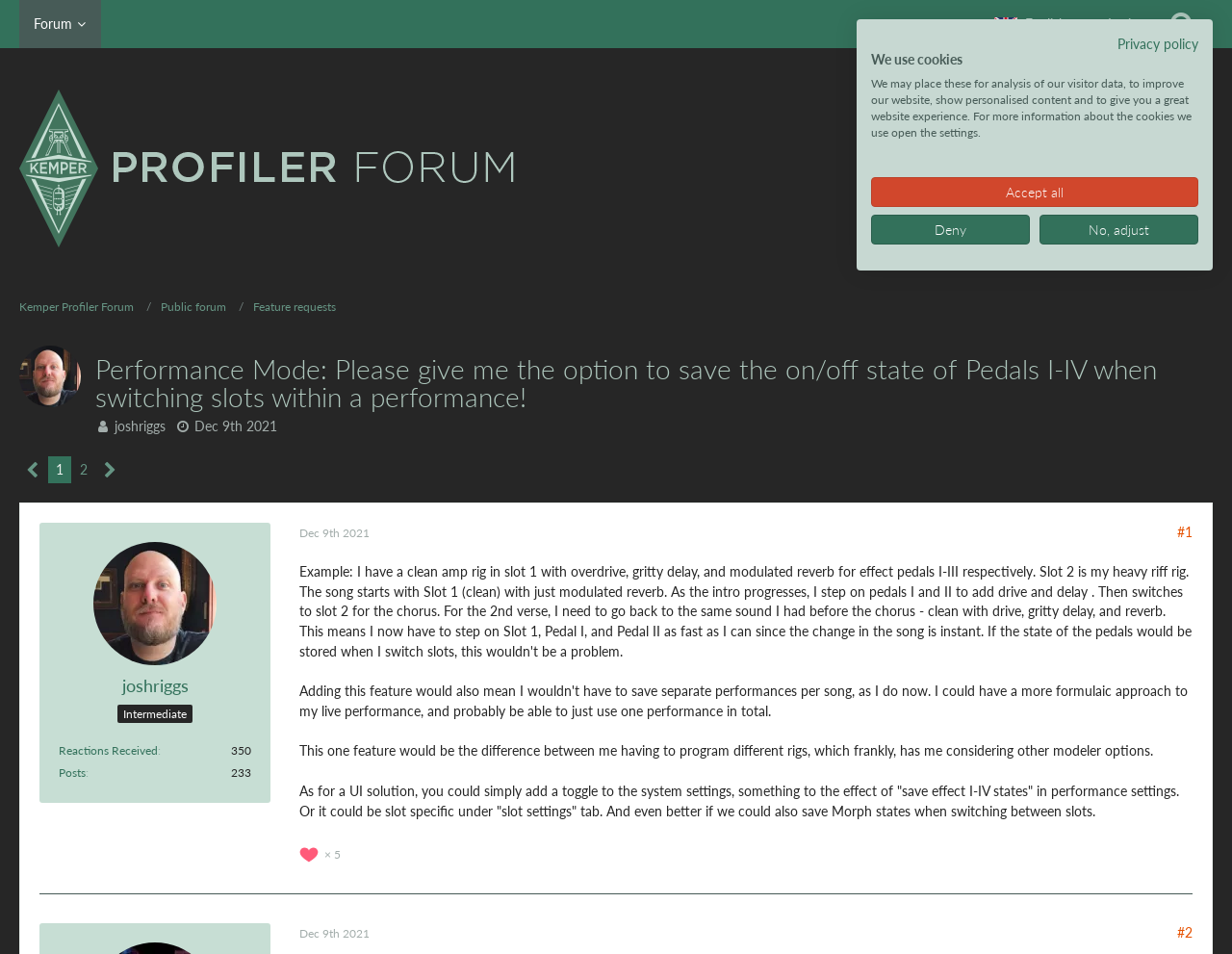Please identify the bounding box coordinates of the element I need to click to follow this instruction: "Book a session".

None